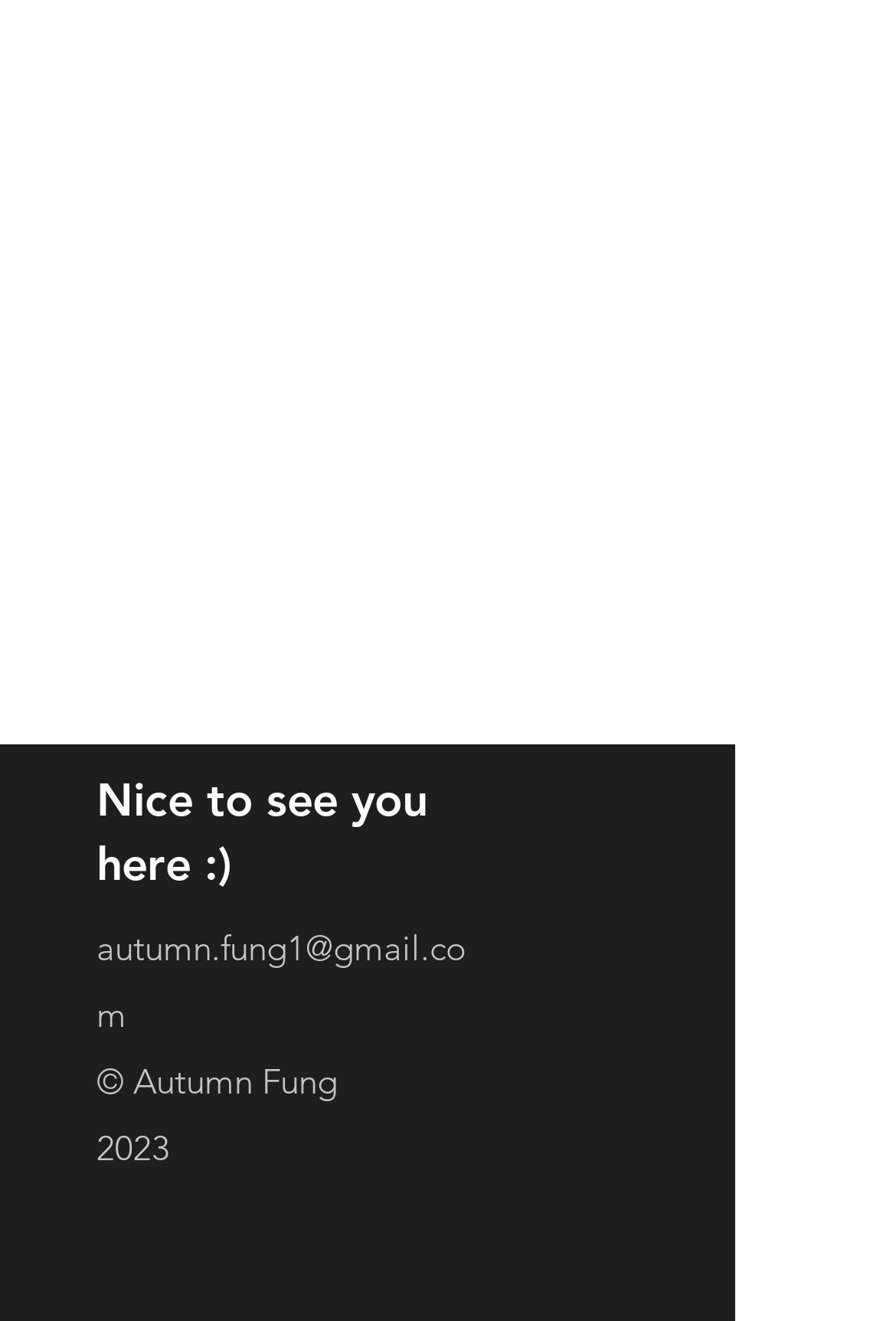Answer the following query concisely with a single word or phrase:
What is the year of the copyright?

2023